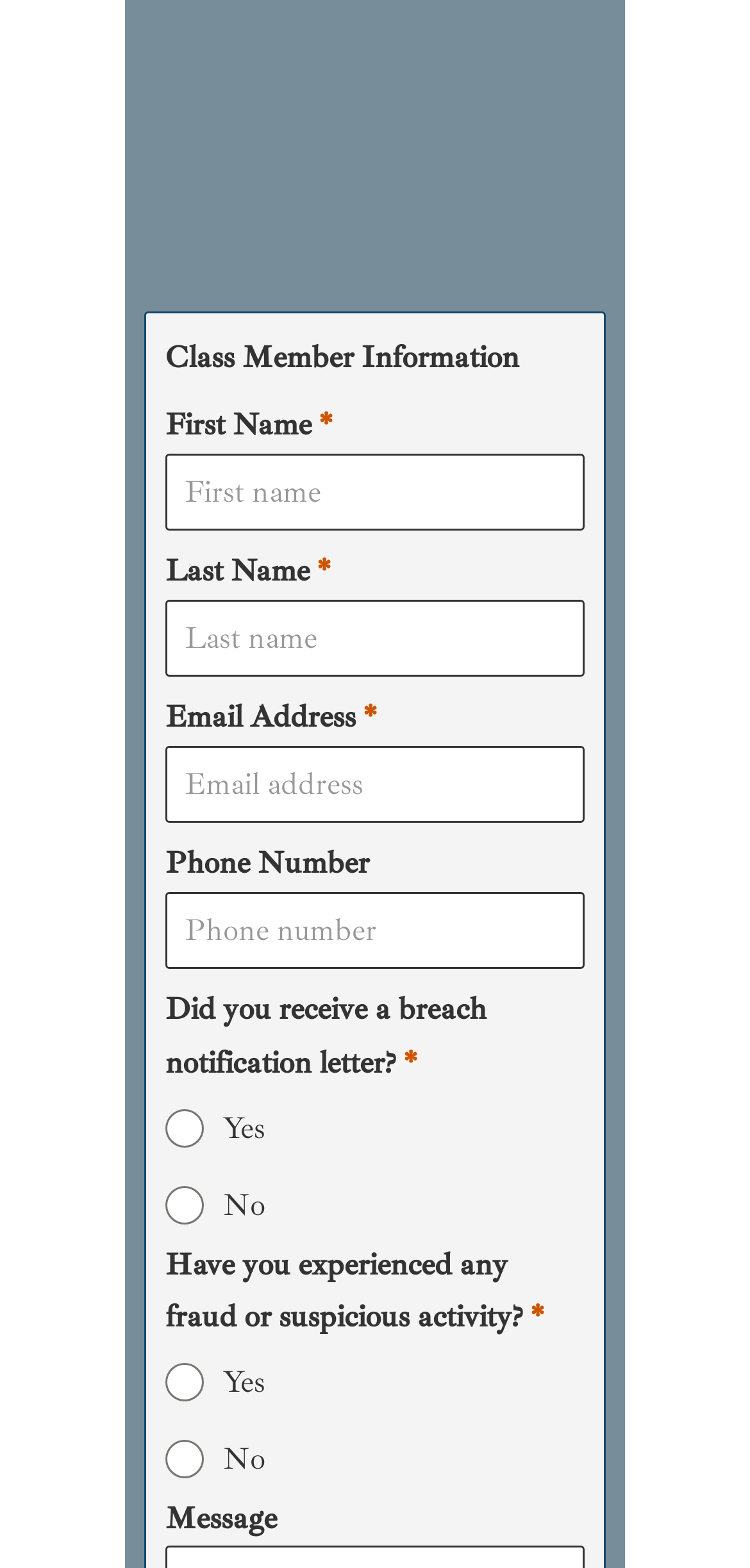How many radio groups are there? Observe the screenshot and provide a one-word or short phrase answer.

2